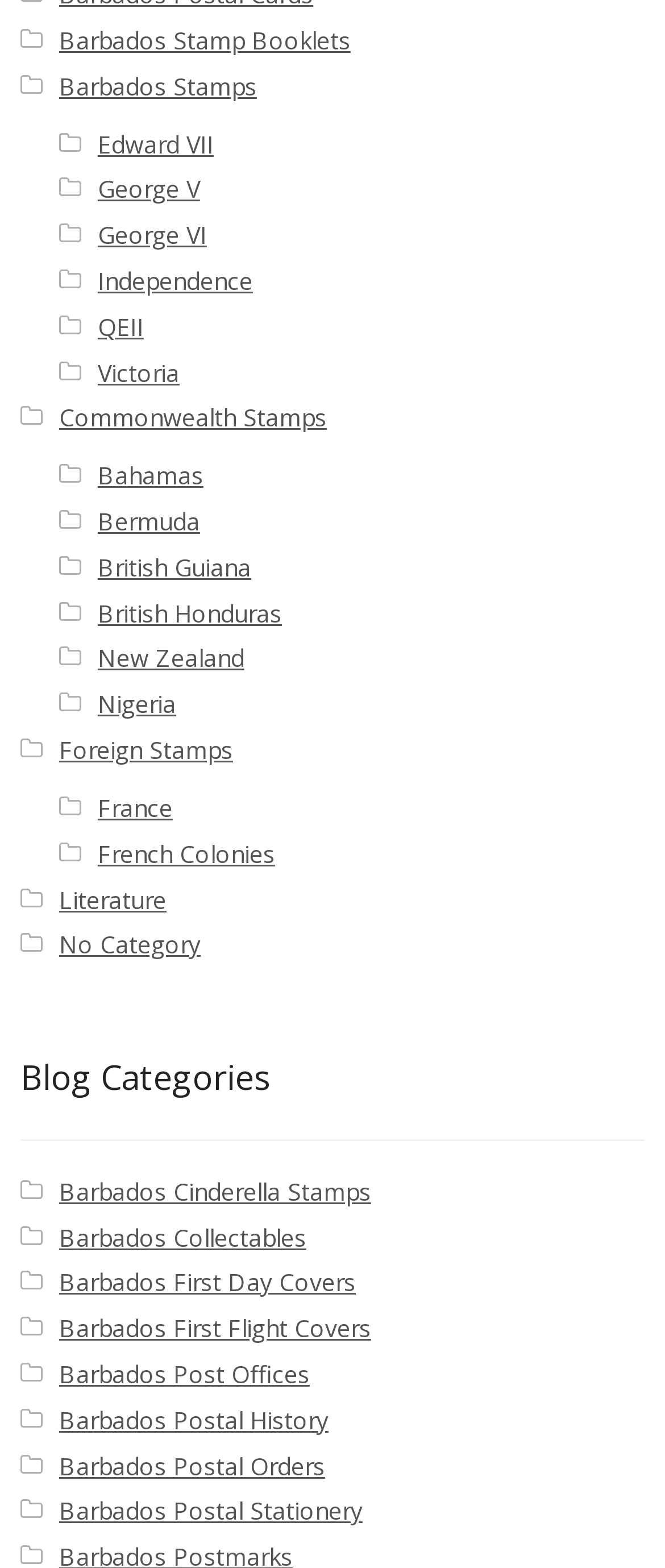What type of items are listed under 'Barbados Collectables'?
Look at the image and answer the question with a single word or phrase.

Stamp-related collectables